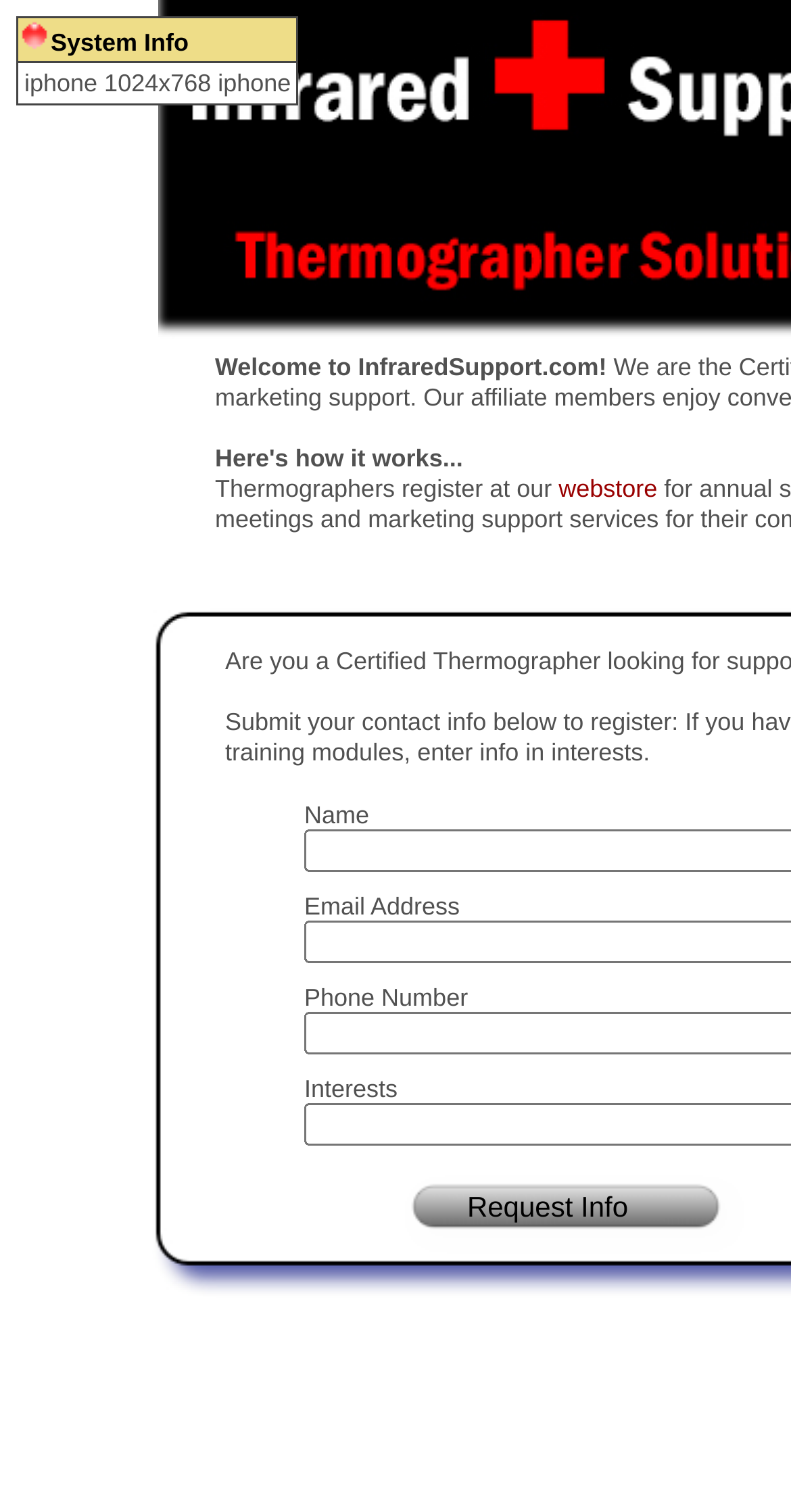Answer the question using only a single word or phrase: 
What is the purpose of the button at the bottom of the page?

Request Info